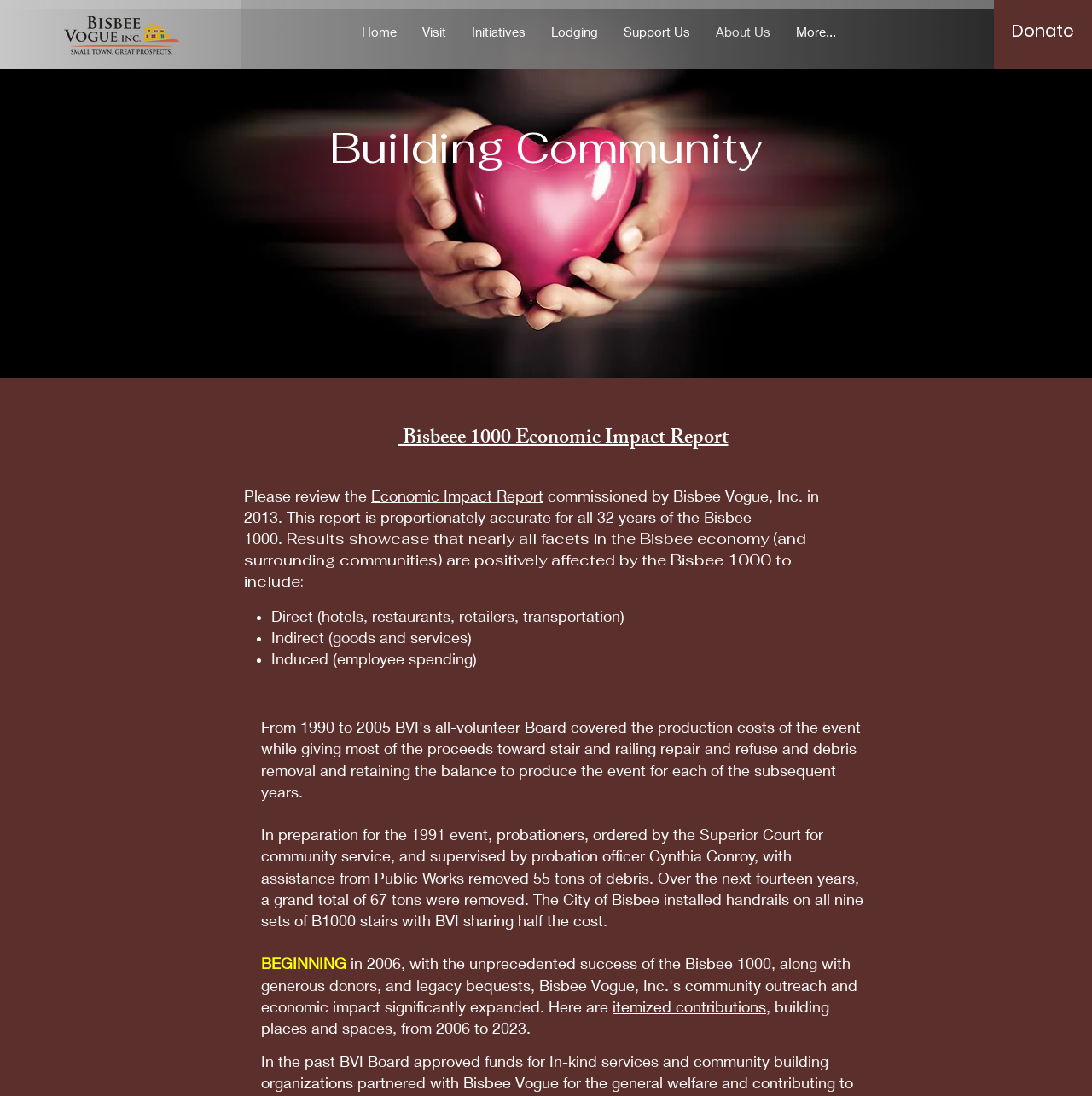What is the name of the organization?
Using the image provided, answer with just one word or phrase.

Bisbee Vogue, Inc